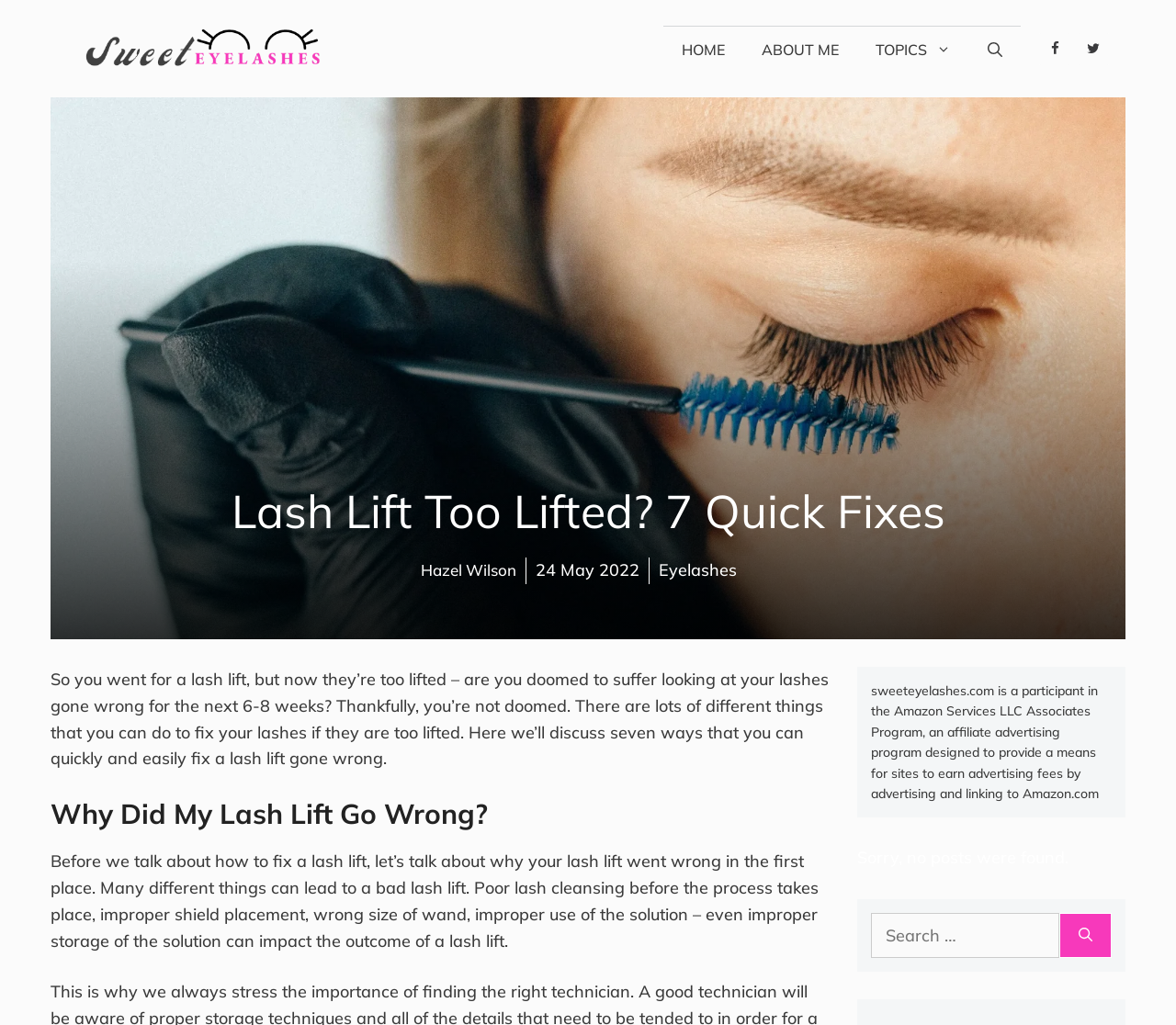Provide the bounding box coordinates of the HTML element described as: "aria-label="Facebook" title="Facebook"". The bounding box coordinates should be four float numbers between 0 and 1, i.e., [left, top, right, bottom].

[0.884, 0.032, 0.91, 0.063]